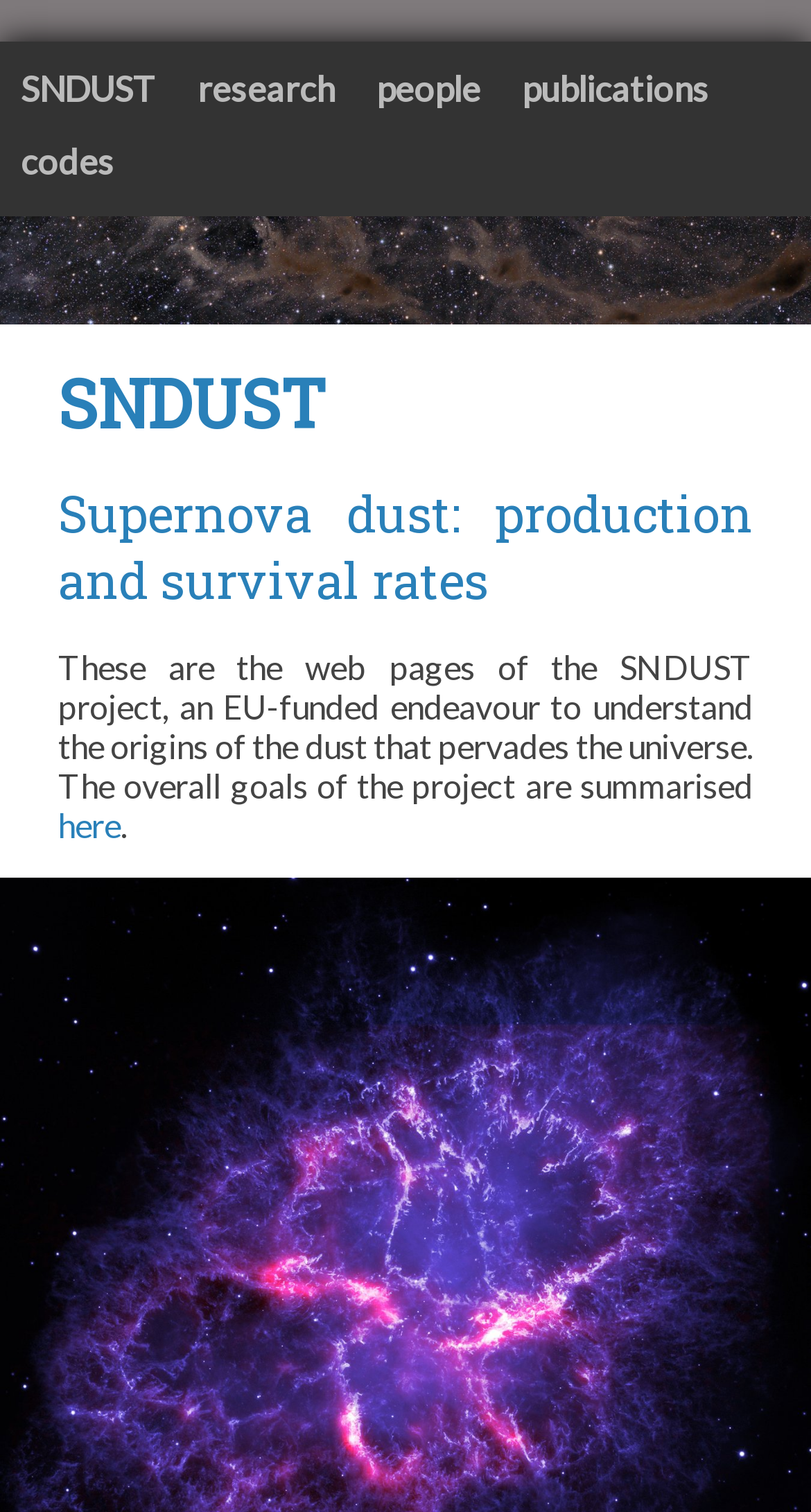Provide a short, one-word or phrase answer to the question below:
What can be found by clicking 'here'?

Project goals